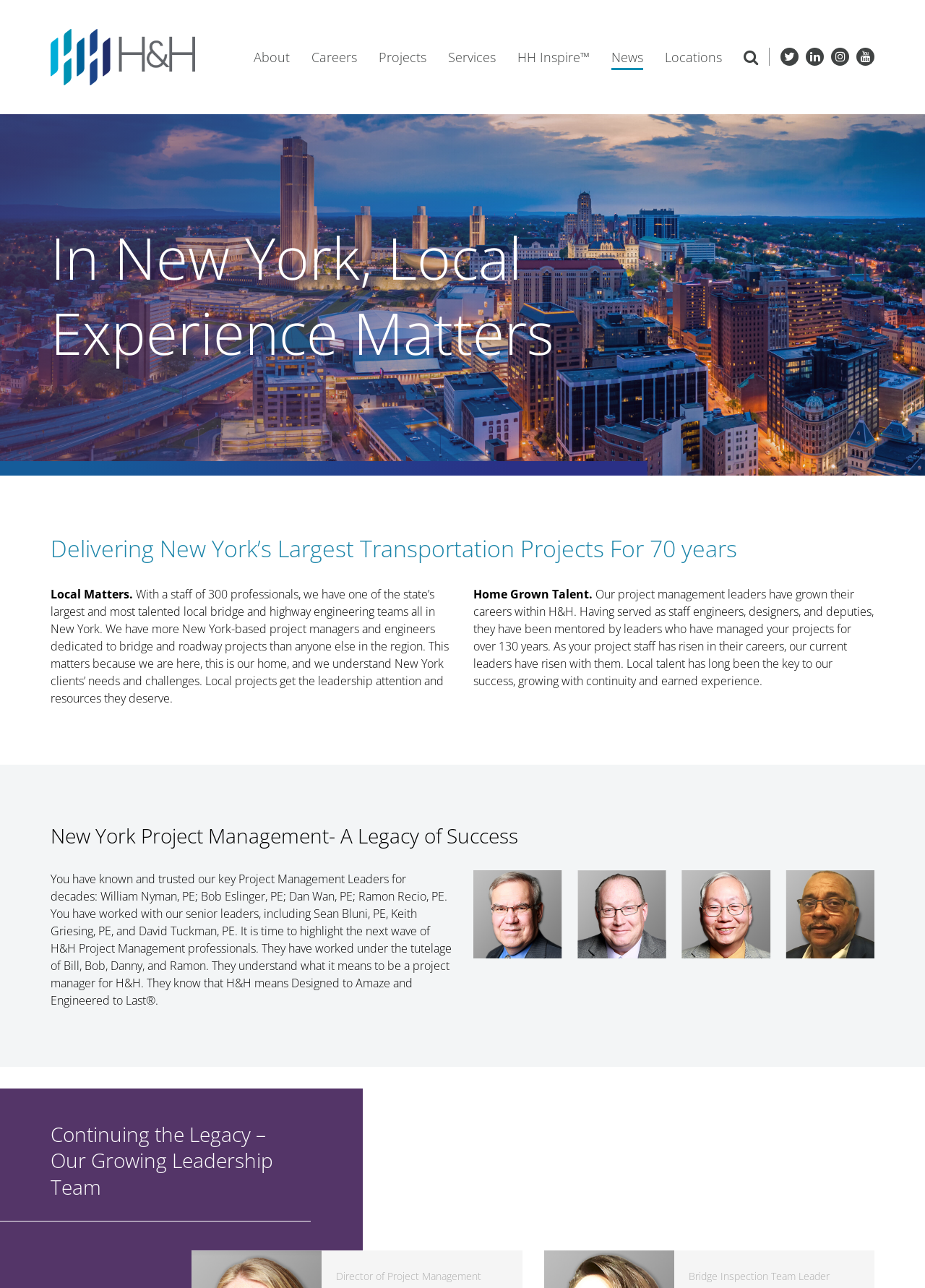Highlight the bounding box of the UI element that corresponds to this description: "parent_node: twitter".

[0.804, 0.037, 0.82, 0.051]